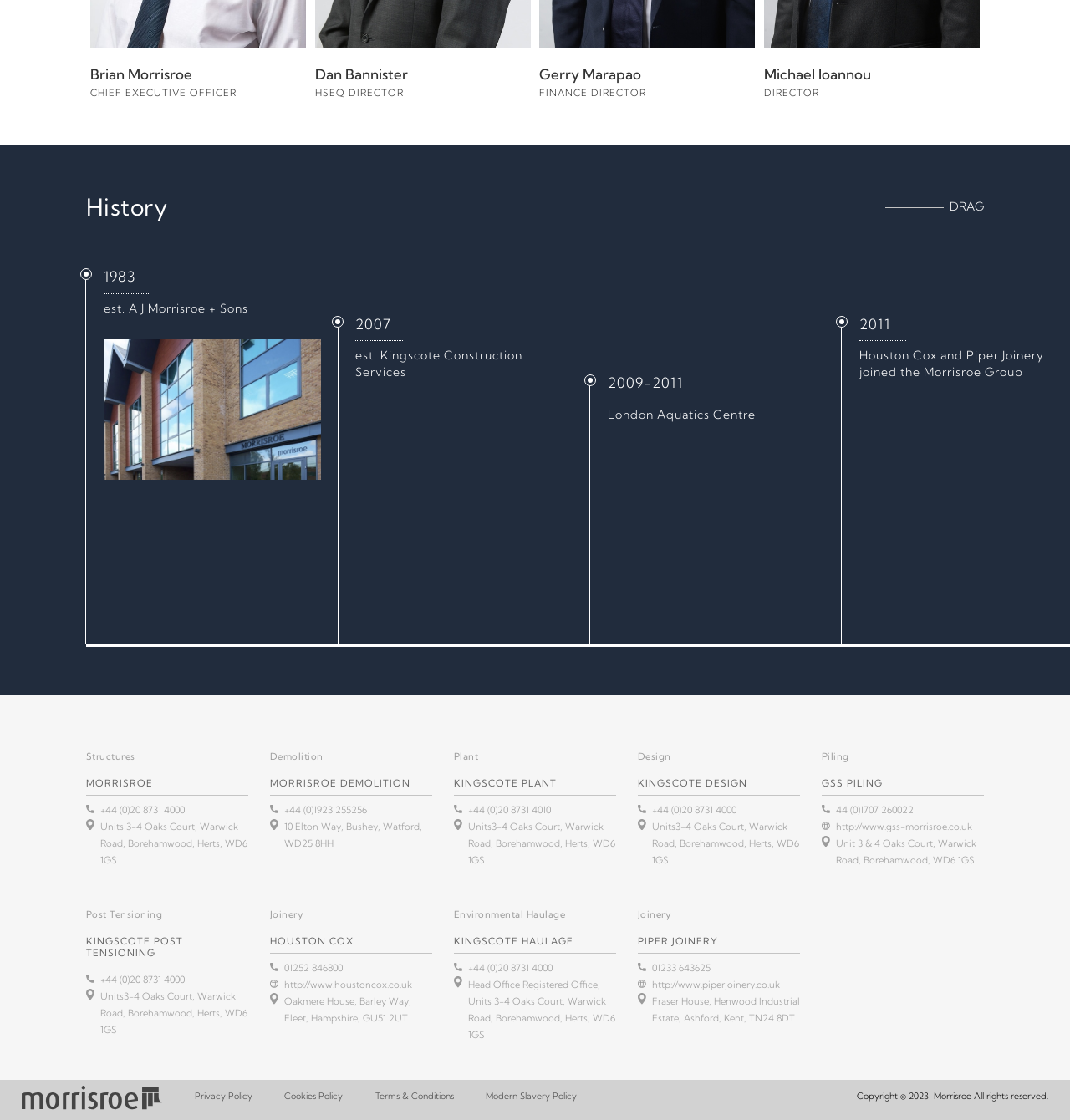Please provide the bounding box coordinates in the format (top-left x, top-left y, bottom-right x, bottom-right y). Remember, all values are floating point numbers between 0 and 1. What is the bounding box coordinate of the region described as: Privacy Policy

[0.182, 0.964, 0.236, 1.0]